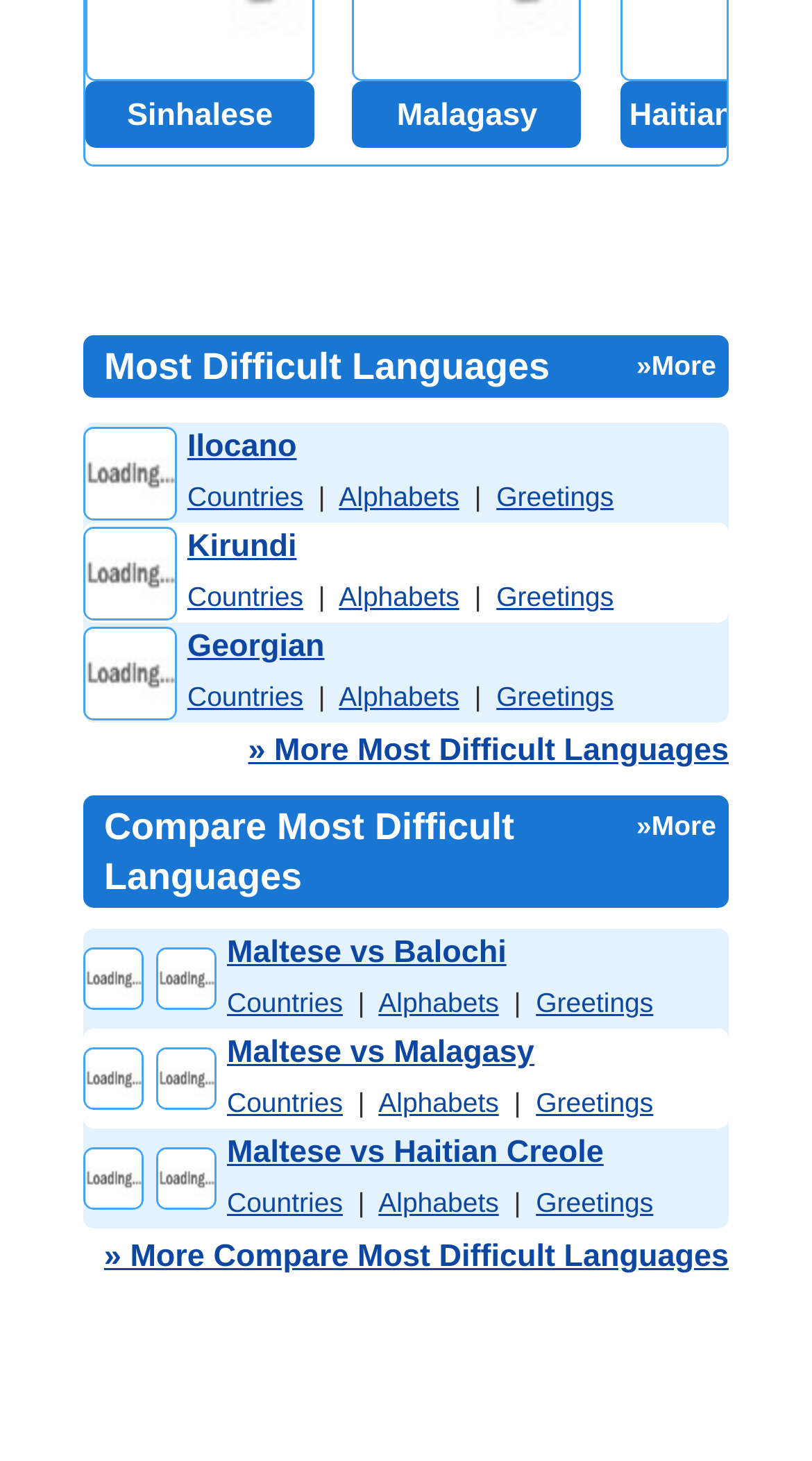Specify the bounding box coordinates of the area to click in order to follow the given instruction: "Learn about Wellbeing."

None